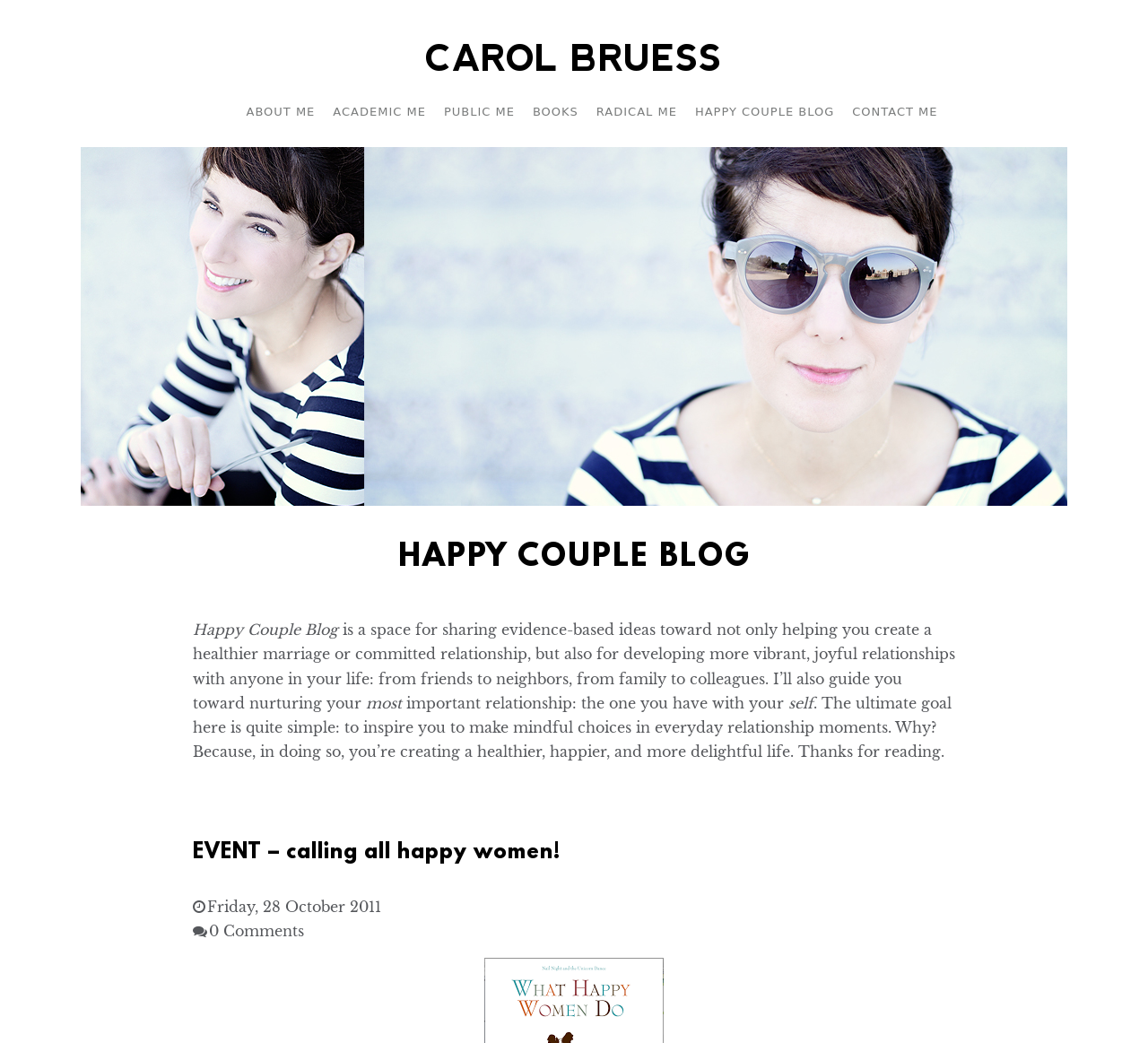Provide the bounding box coordinates for the UI element that is described as: "Public Me".

[0.379, 0.091, 0.456, 0.124]